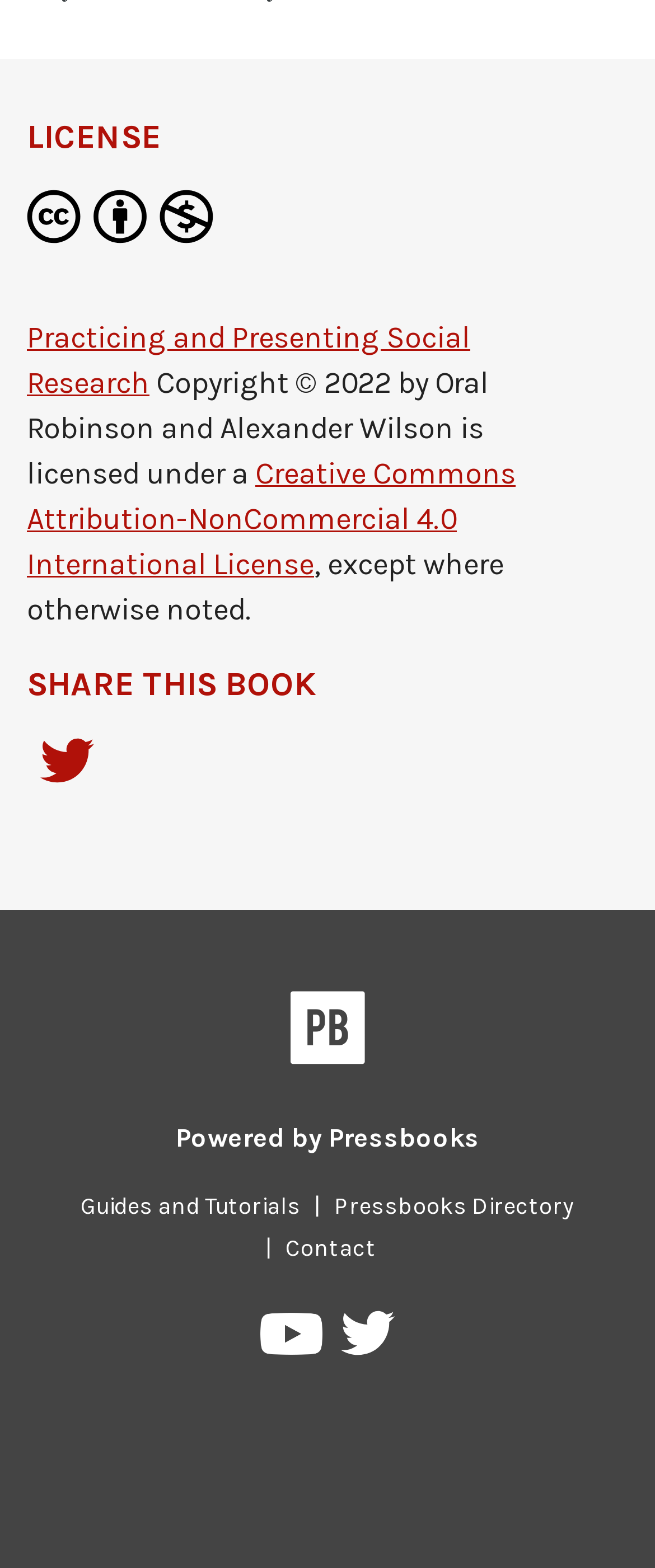Find the bounding box coordinates of the element's region that should be clicked in order to follow the given instruction: "View the book details". The coordinates should consist of four float numbers between 0 and 1, i.e., [left, top, right, bottom].

[0.041, 0.203, 0.718, 0.256]